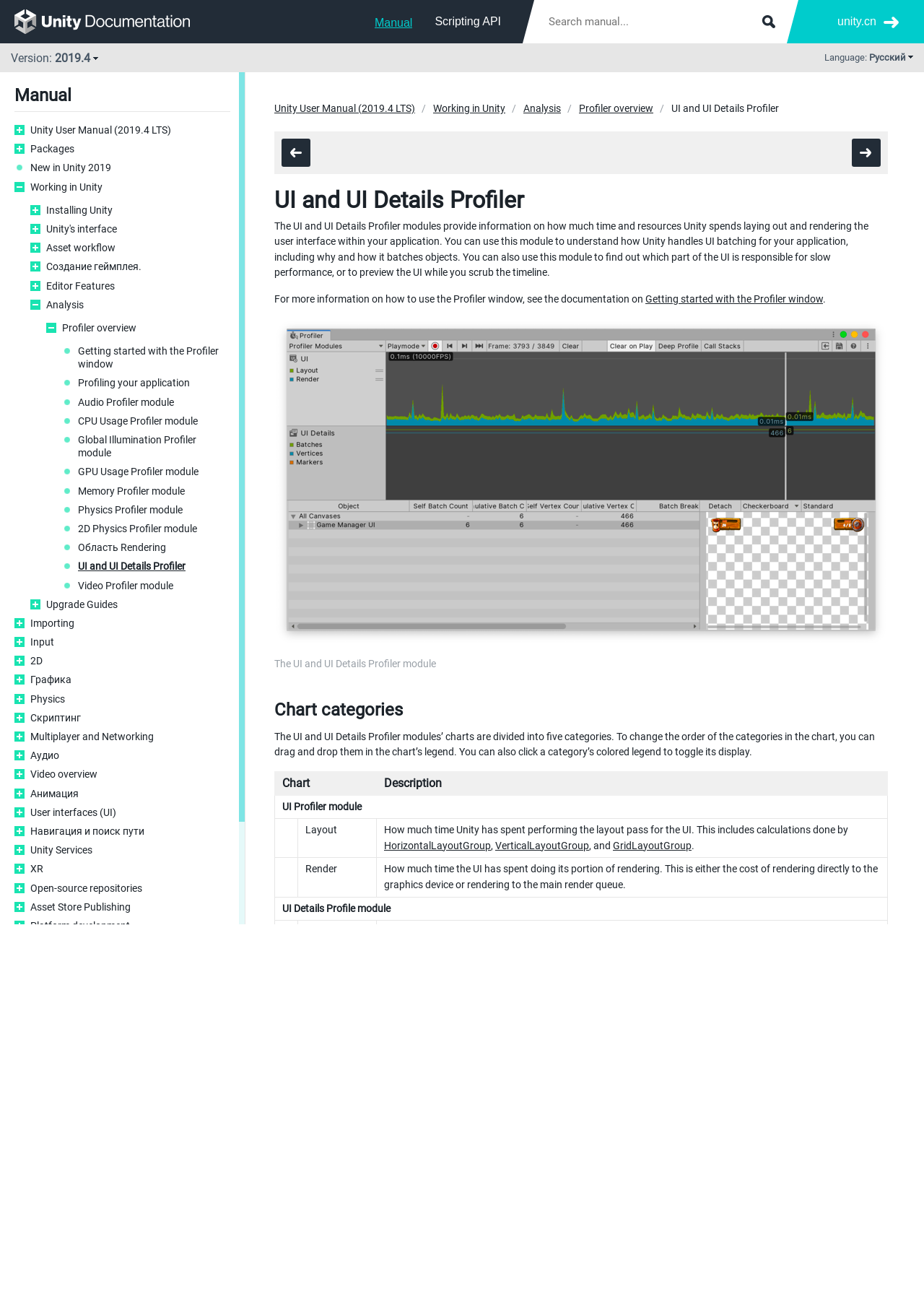Determine the bounding box for the UI element that matches this description: "GPU Usage Profiler module".

[0.084, 0.356, 0.249, 0.366]